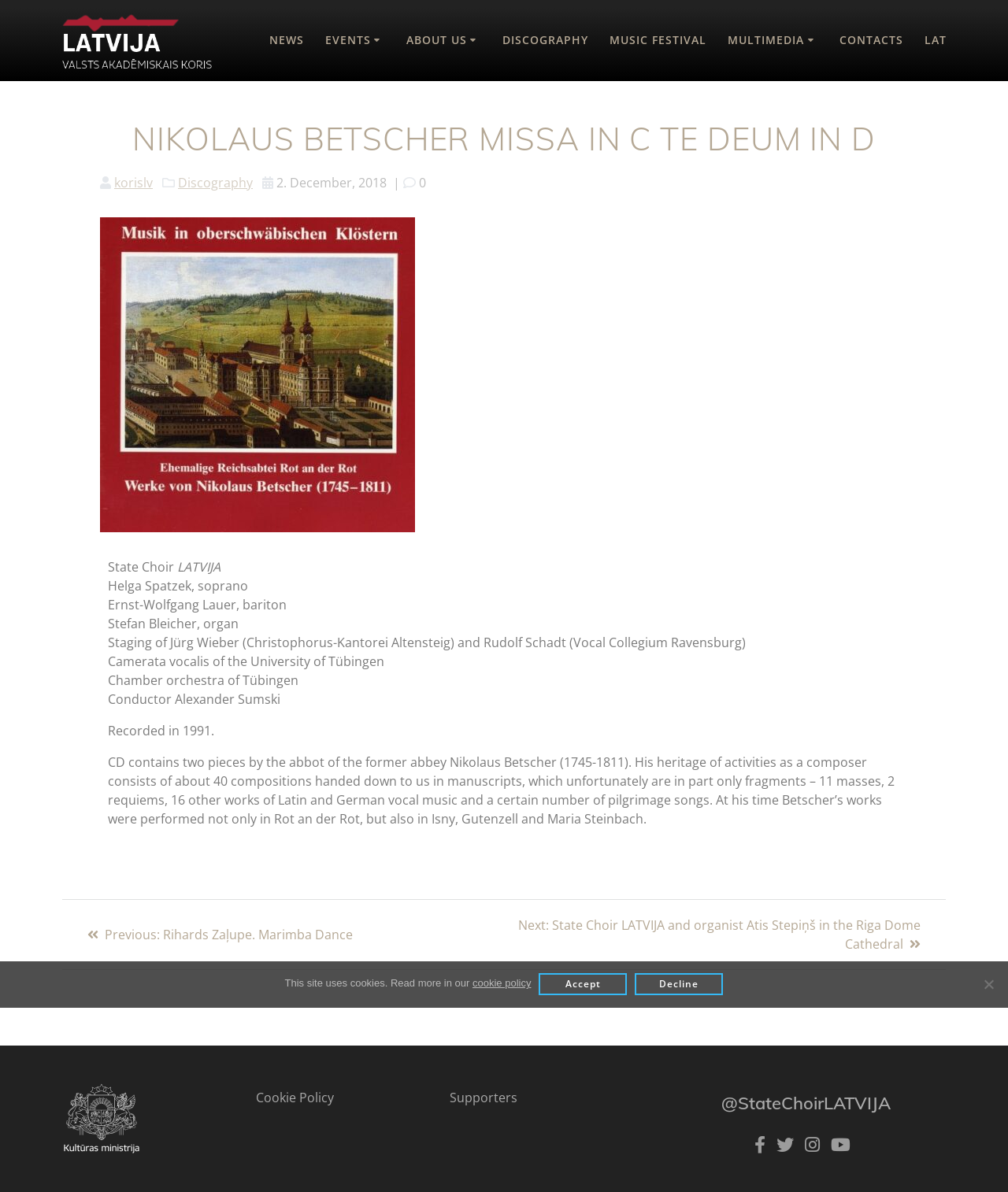Describe all the key features and sections of the webpage thoroughly.

This webpage is about the State Choir LATVIJA, a musical organization. At the top, there is a link to the choir's social media profile, accompanied by a small image. Below this, there are several navigation links, including "NEWS", "EVENTS", "ABOUT US", "DISCOGRAPHY", "MUSIC FESTIVAL", "MULTIMEDIA", and "CONTACTS". These links are arranged horizontally across the top of the page.

The main content of the page is about Nikolaus Betscher's Missa in C Te Deum in D, a musical composition. There is a heading with the title of the composition, followed by a brief description of the piece and its composer. Below this, there are several paragraphs of text providing more information about the composition, including the performers and the recording details.

On the right side of the page, there are several links to related content, including "Upcoming events", "Archive", "About", "Artistic director", "General manager", "Singers", and "Significant concerts". There are also links to "Videos", "Gallery", and "Audio" under the "MULTIMEDIA" section.

At the bottom of the page, there are links to "Posts", including "Previous post" and "Next post", as well as links to "Cookie Policy" and "Supporters". There are also several social media links and a "Cookie Notice" dialog box that appears at the bottom of the page.